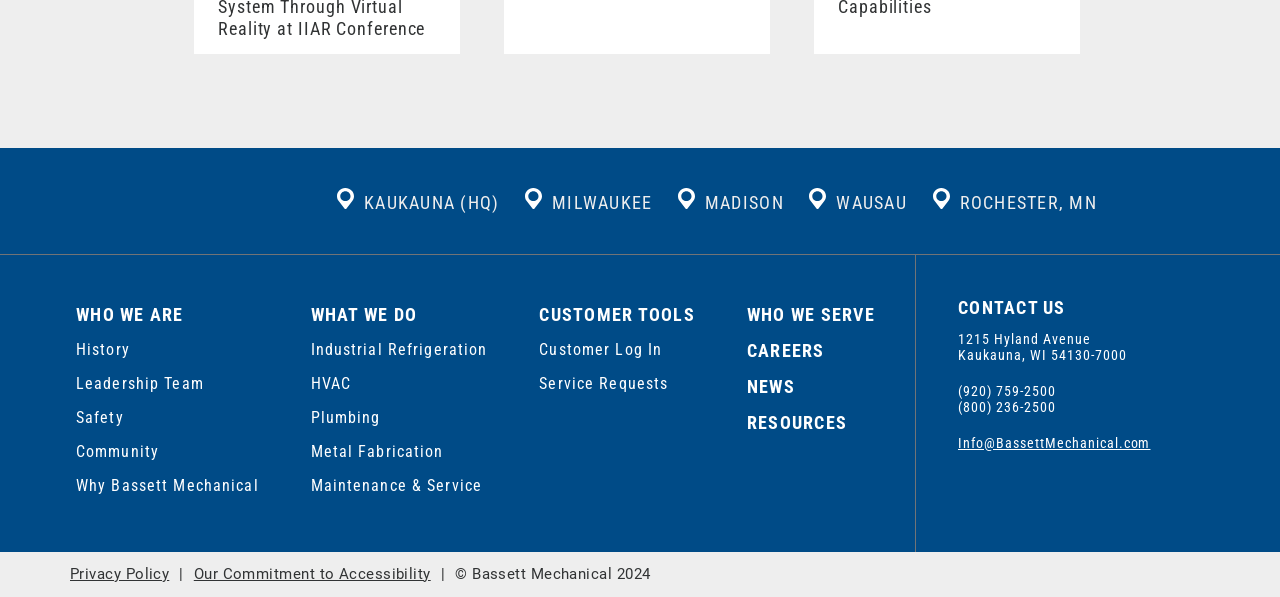Based on the element description (800) 236-2500, identify the bounding box of the UI element in the given webpage screenshot. The coordinates should be in the format (top-left x, top-left y, bottom-right x, bottom-right y) and must be between 0 and 1.

[0.748, 0.668, 0.897, 0.695]